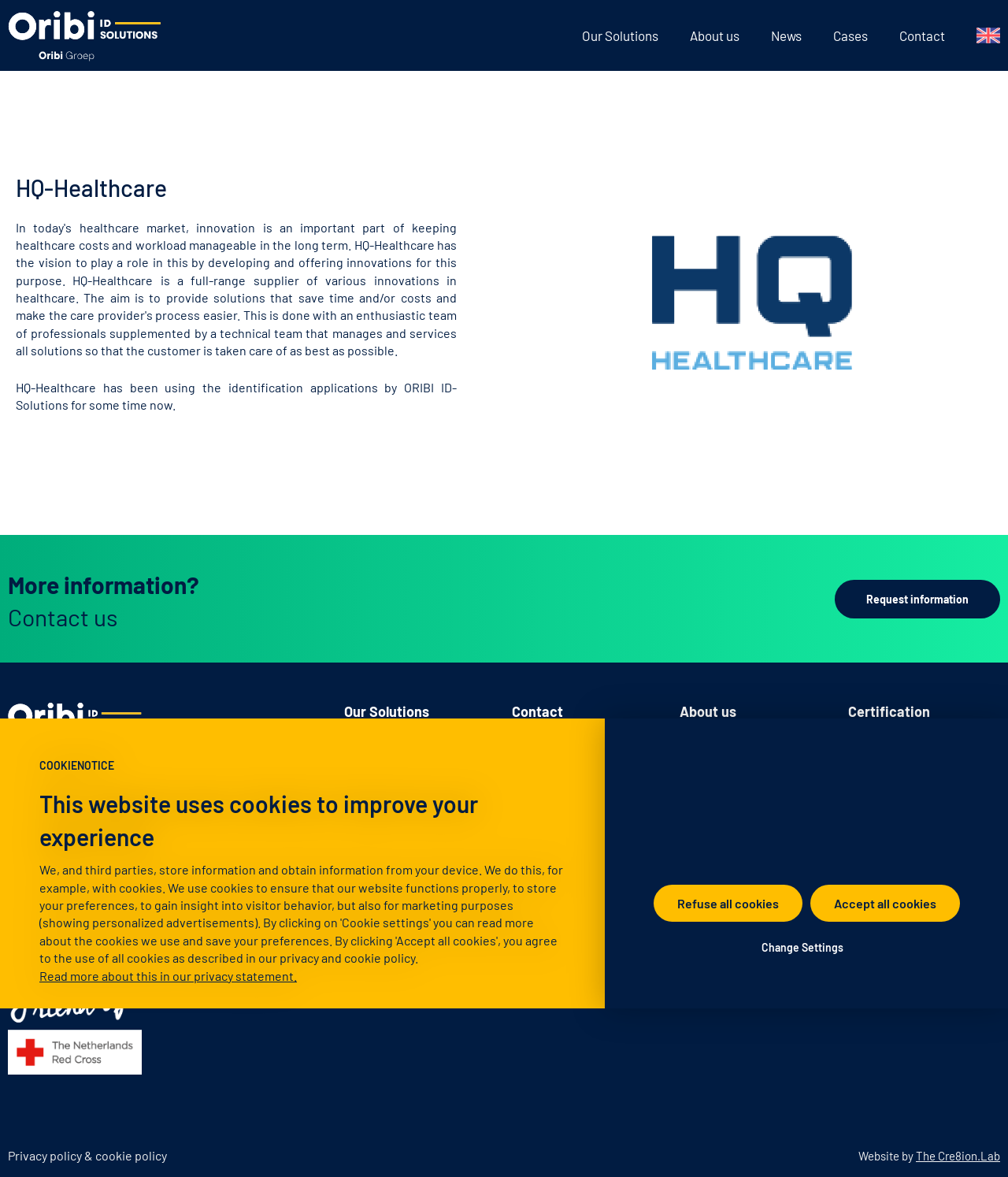Identify the bounding box coordinates of the clickable region required to complete the instruction: "Click on the Oribi link". The coordinates should be given as four float numbers within the range of 0 and 1, i.e., [left, top, right, bottom].

[0.008, 0.007, 0.16, 0.054]